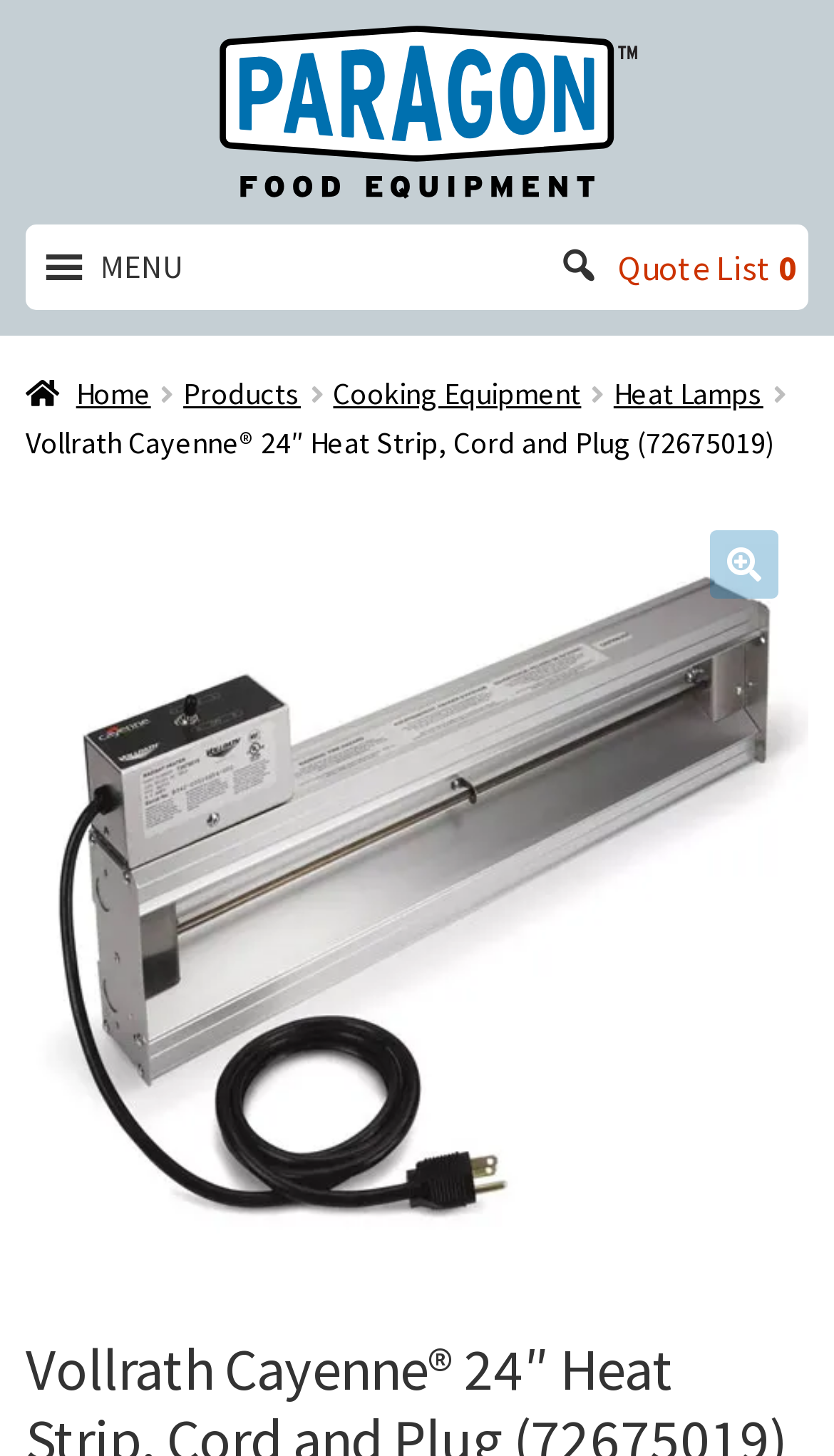What is the brand of the heat strip product?
Could you please answer the question thoroughly and with as much detail as possible?

By examining the webpage, I found the product name 'Vollrath Cayenne 24″ Heat Strip, Cord and Plug (72675019)' which indicates that the brand of the heat strip product is Vollrath Cayenne.